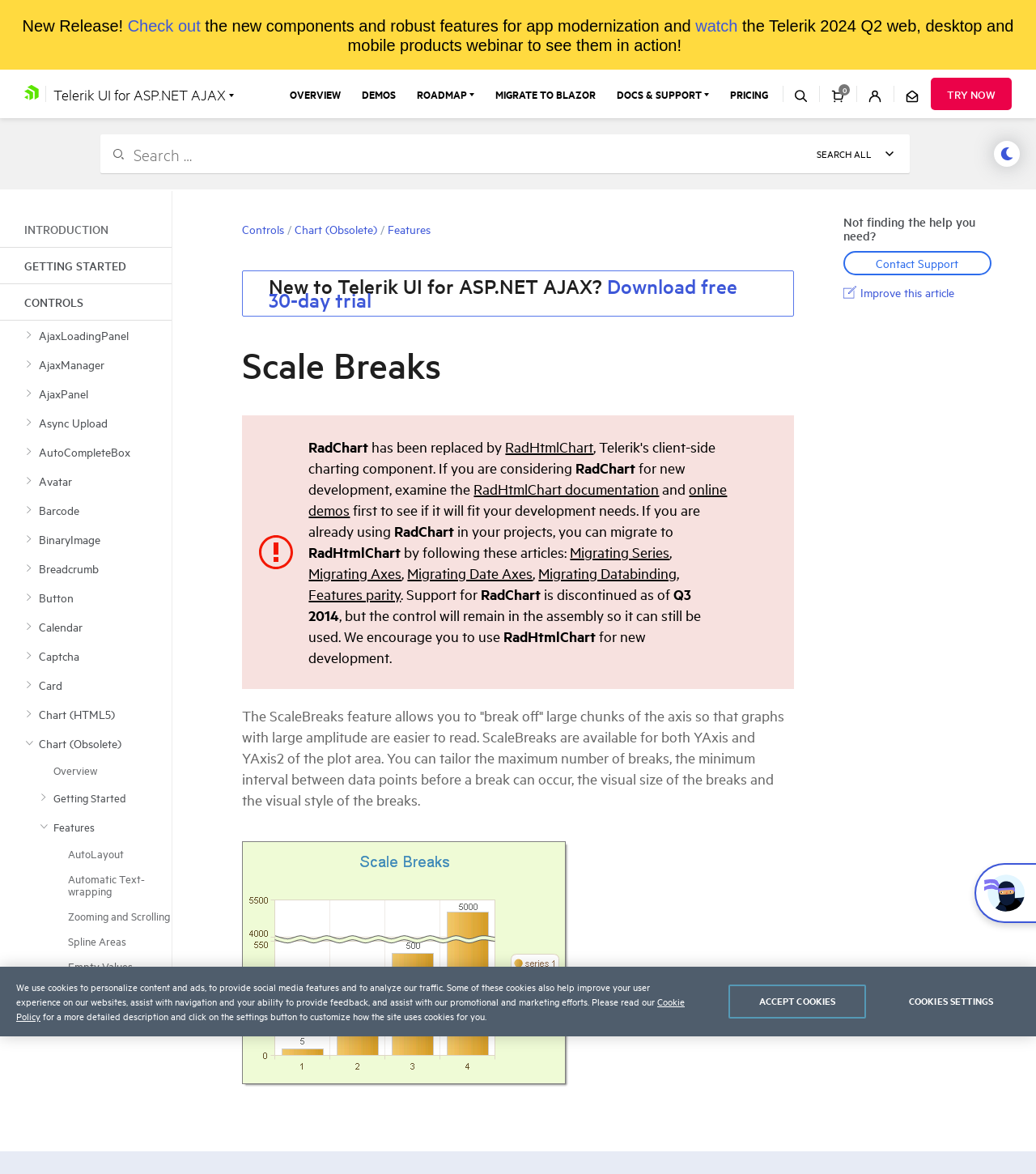Provide a brief response using a word or short phrase to this question:
What is the text of the first link in the top navigation bar?

SKIP NAVIGATION